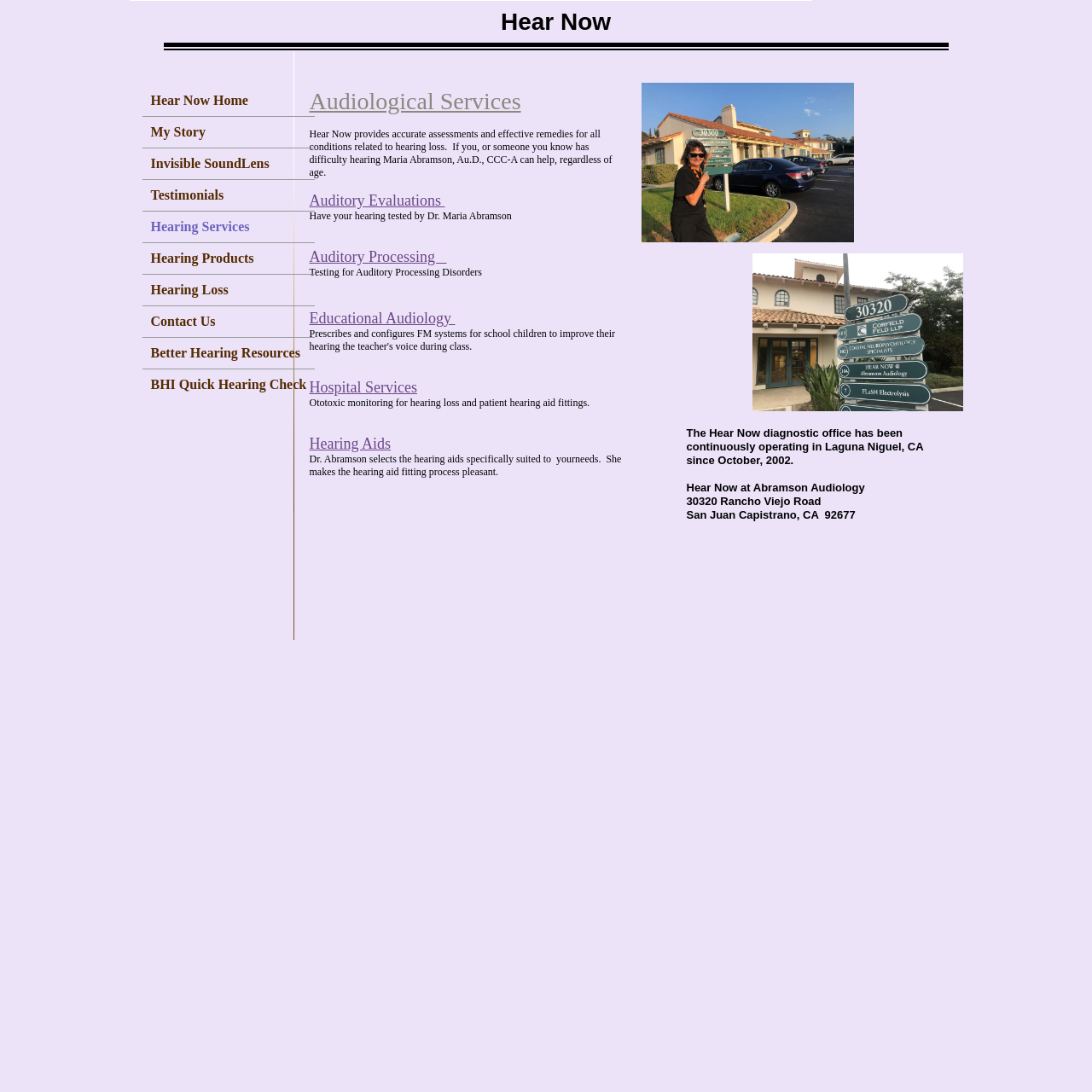What is the purpose of Dr. Maria Abramson's hearing aid fitting process?
Using the image as a reference, give a one-word or short phrase answer.

To make it pleasant